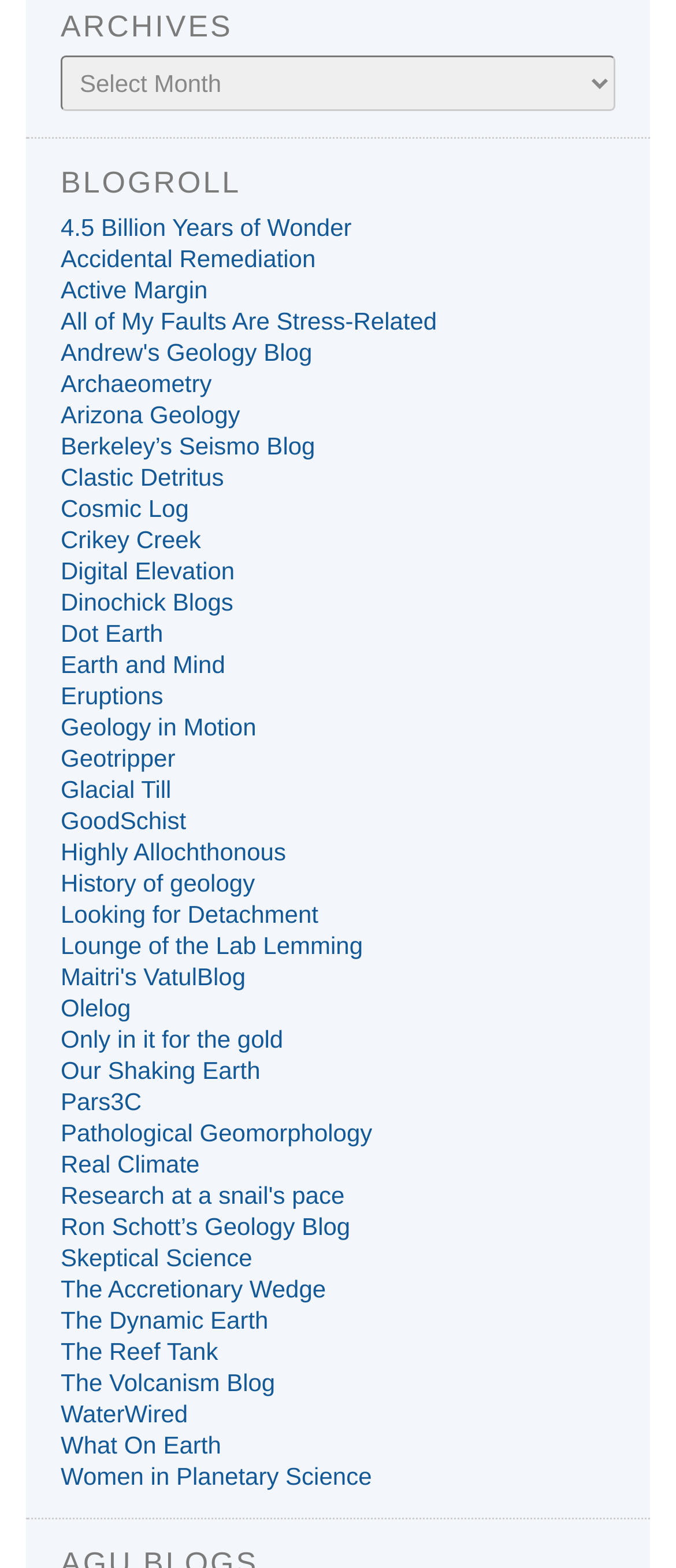Please answer the following question using a single word or phrase: How many elements are there in the webpage?

537